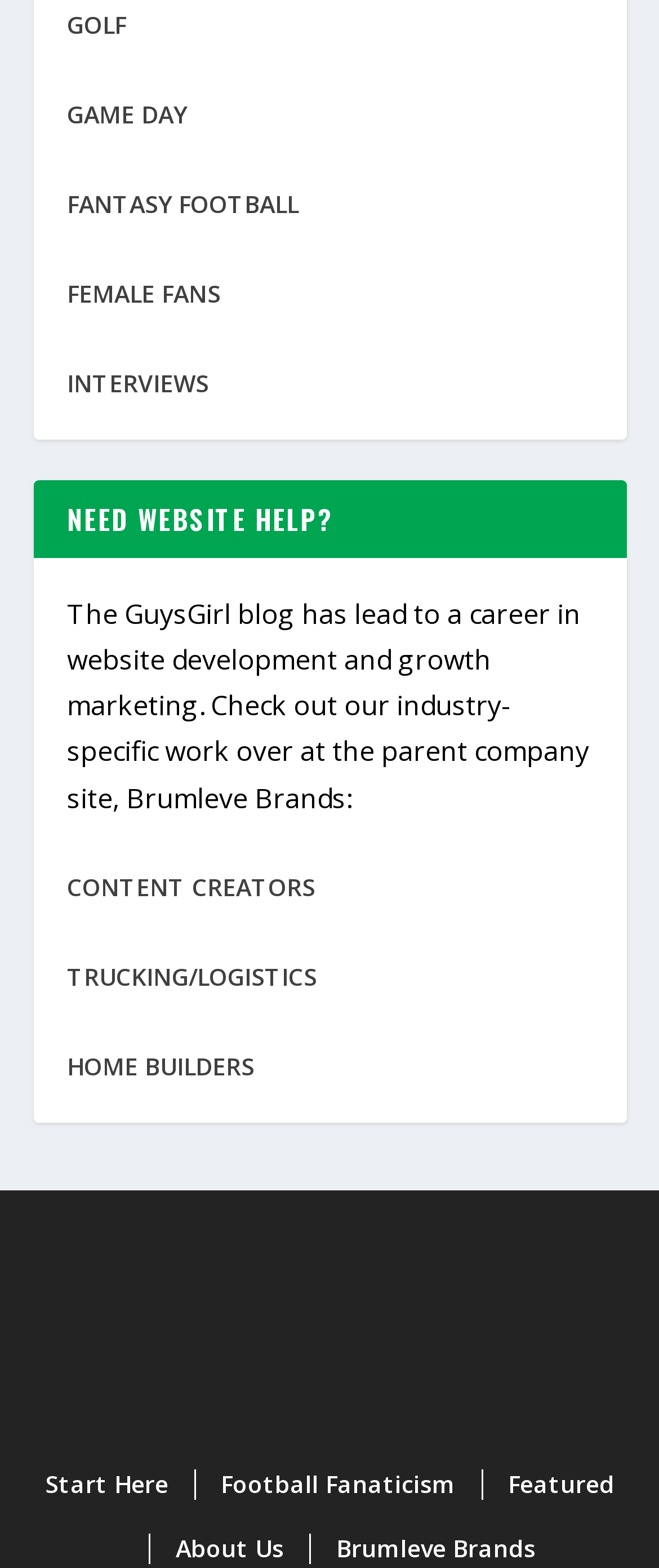Please identify the bounding box coordinates of the region to click in order to complete the given instruction: "Click on GOLF". The coordinates should be four float numbers between 0 and 1, i.e., [left, top, right, bottom].

[0.101, 0.006, 0.191, 0.026]